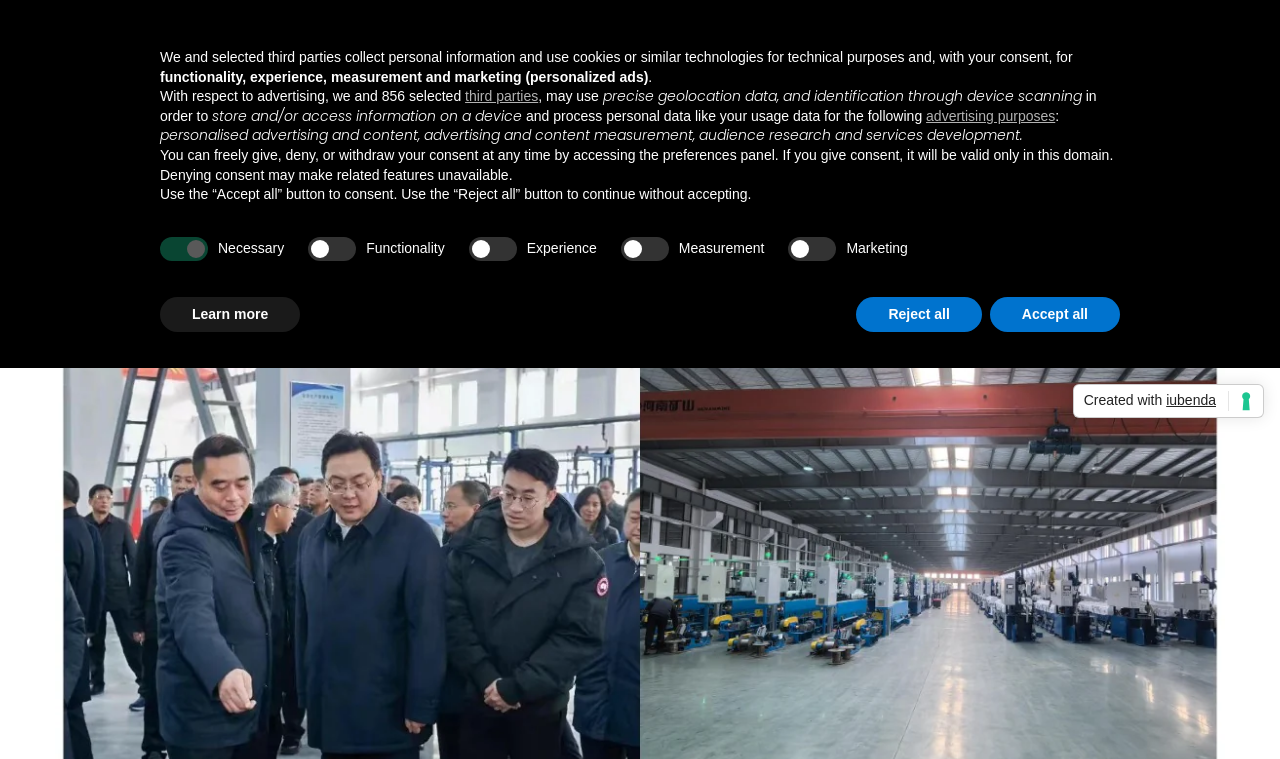Please determine the bounding box coordinates for the element with the description: "parent_node: Functionality name="Functionality" value="false"".

[0.241, 0.312, 0.278, 0.344]